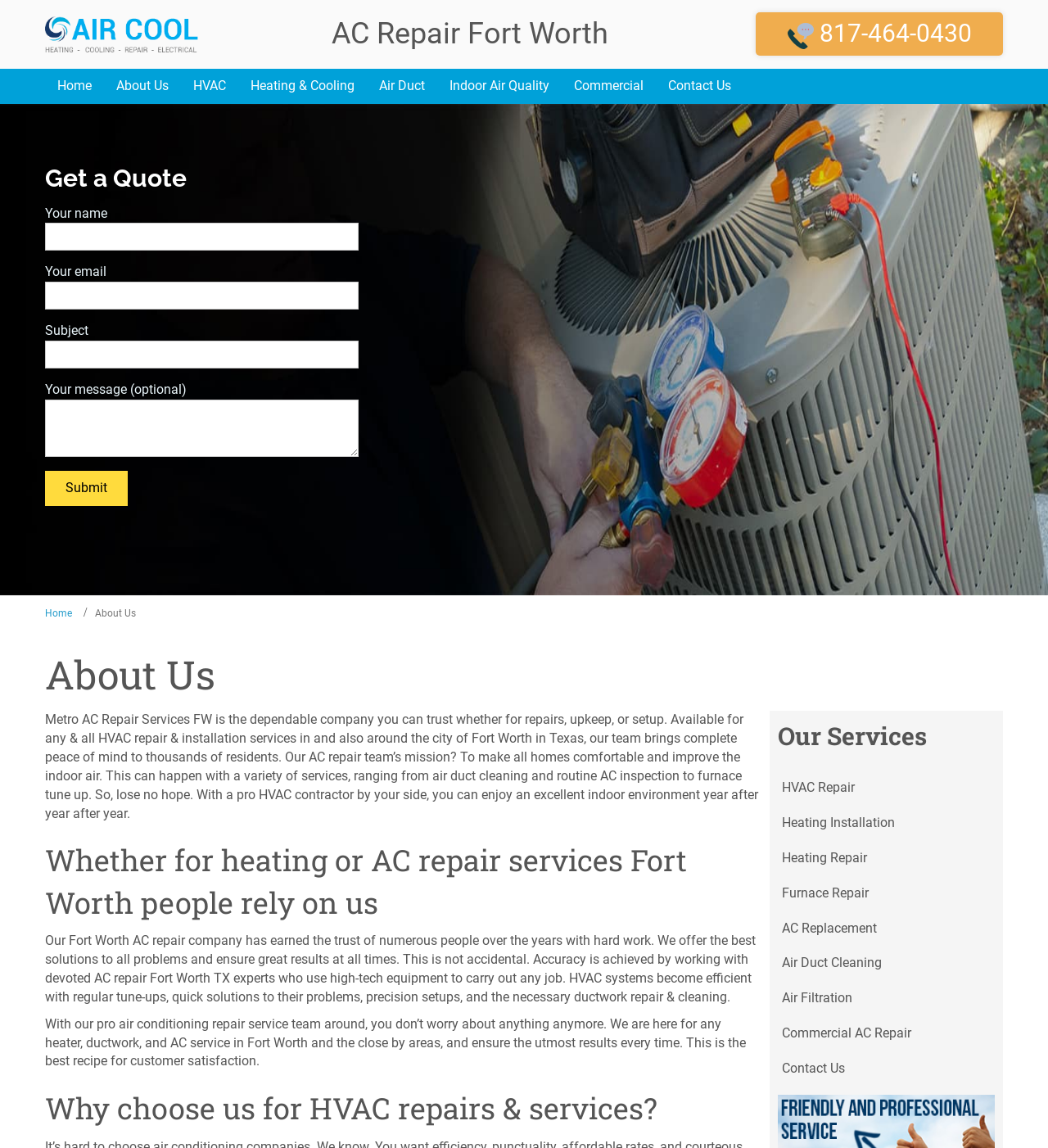What is the company's phone number?
Using the visual information, reply with a single word or short phrase.

817-464-0430